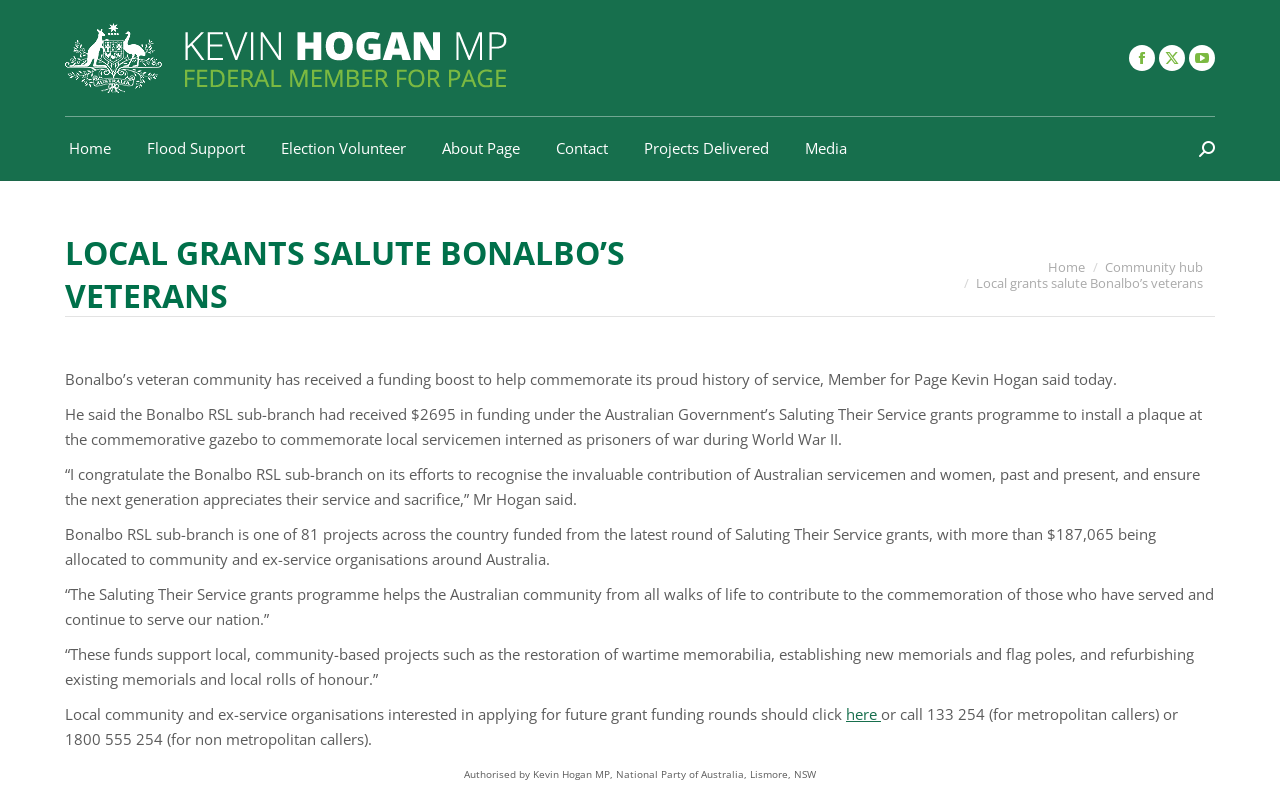Using the information in the image, could you please answer the following question in detail:
What can local community and ex-service organisations do to apply for future grant funding rounds?

The answer can be found in the text 'Local community and ex-service organisations interested in applying for future grant funding rounds should click here or call 133 254 (for metropolitan callers) or 1800 555 254 (for non metropolitan callers).' which provides the instructions for applying for future grant funding rounds.